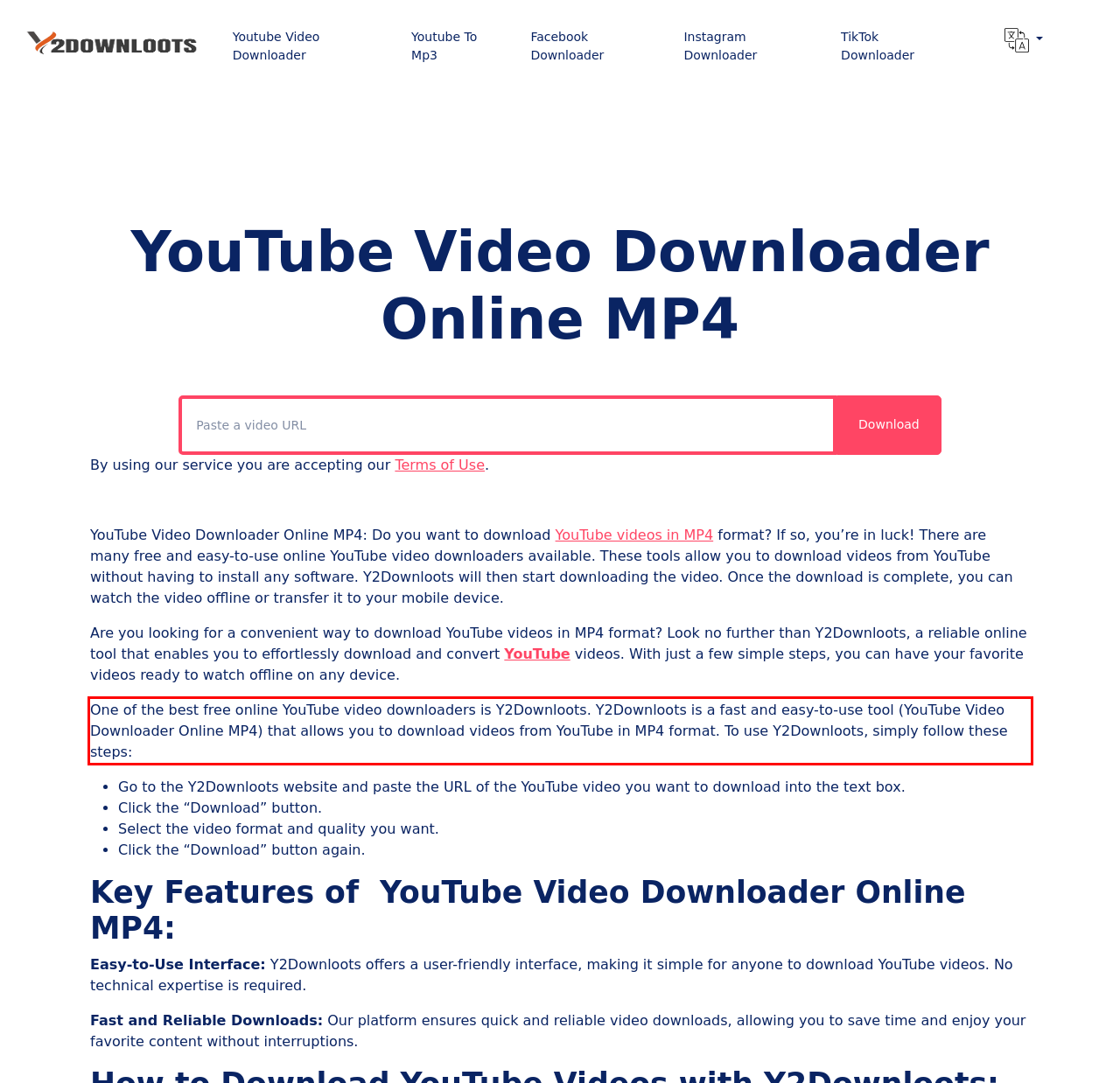Identify the text inside the red bounding box on the provided webpage screenshot by performing OCR.

One of the best free online YouTube video downloaders is Y2Downloots. Y2Downloots is a fast and easy-to-use tool (YouTube Video Downloader Online MP4) that allows you to download videos from YouTube in MP4 format. To use Y2Downloots, simply follow these steps: